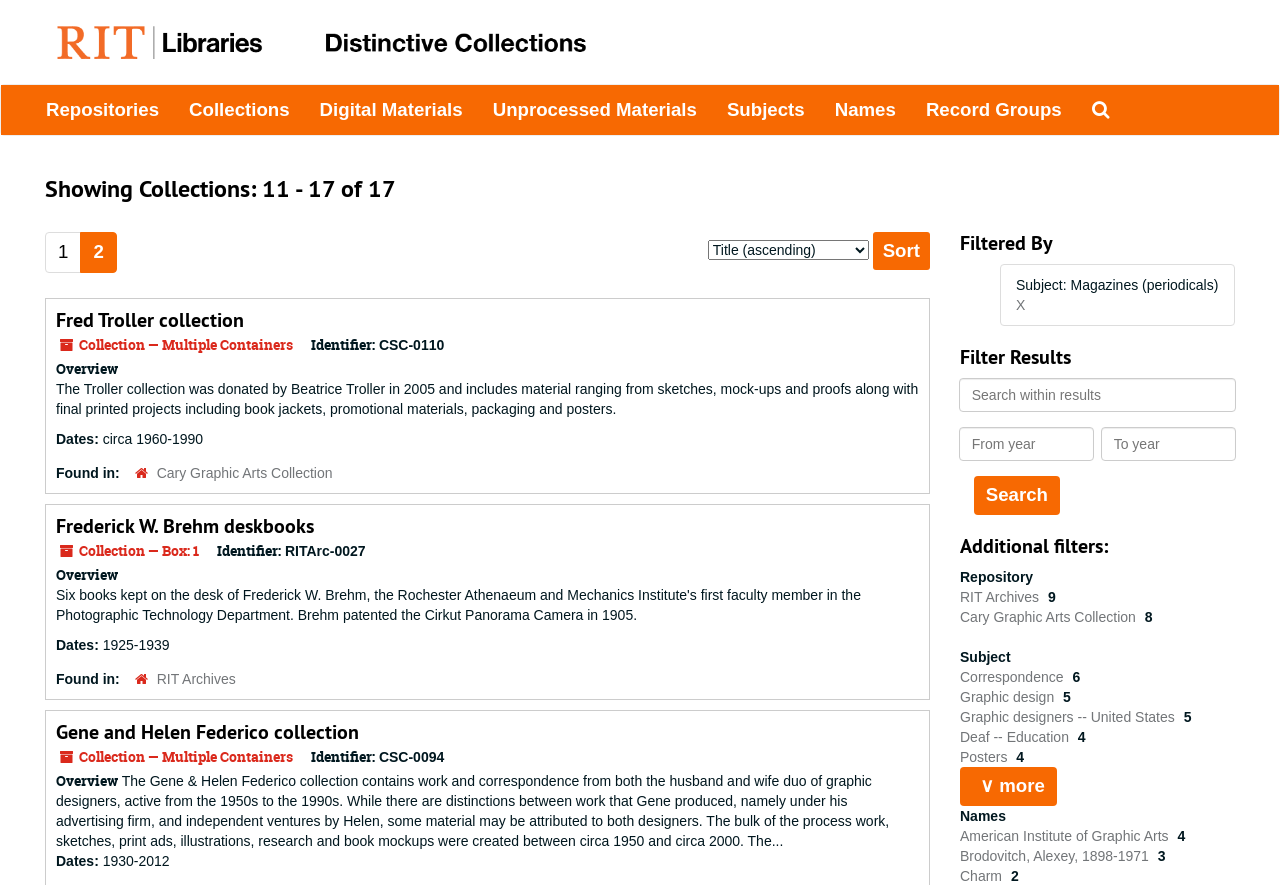Find the bounding box coordinates of the UI element according to this description: "Brodovitch, Alexey, 1898-1971".

[0.75, 0.958, 0.901, 0.976]